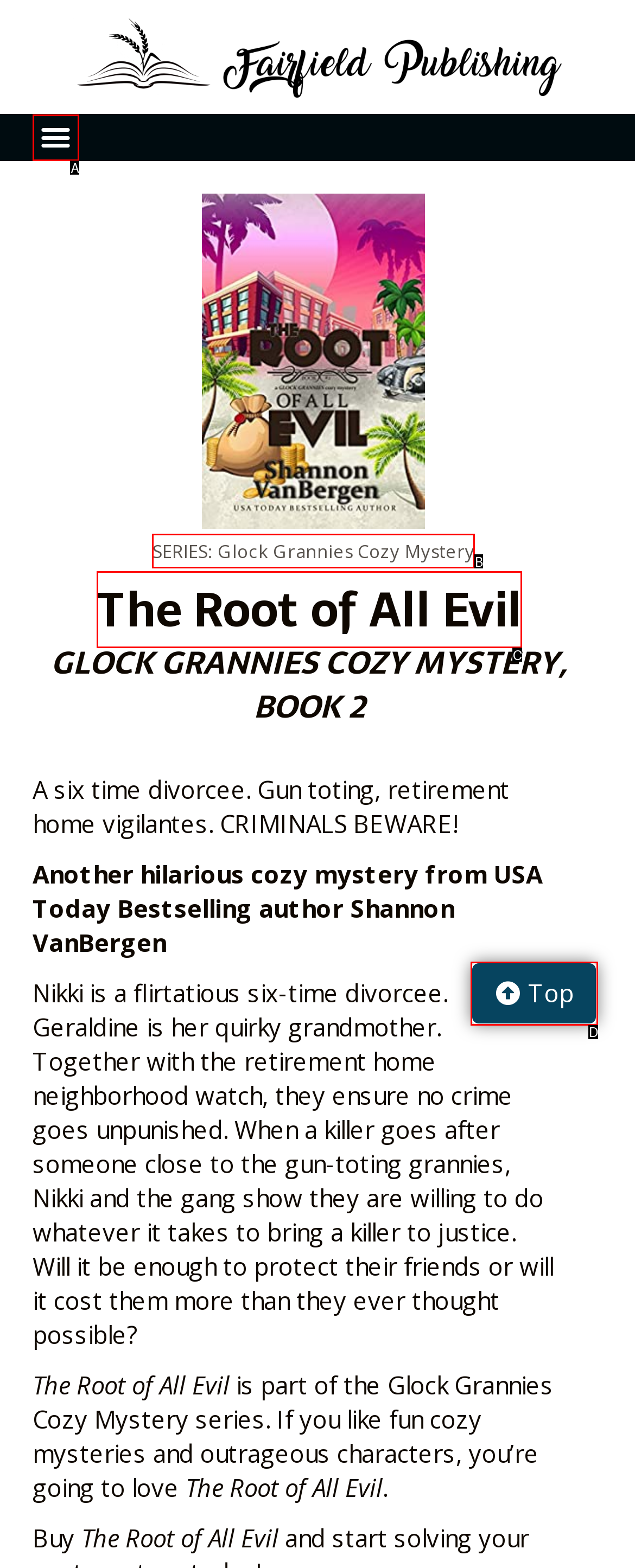Identify the UI element described as: Top
Answer with the option's letter directly.

D